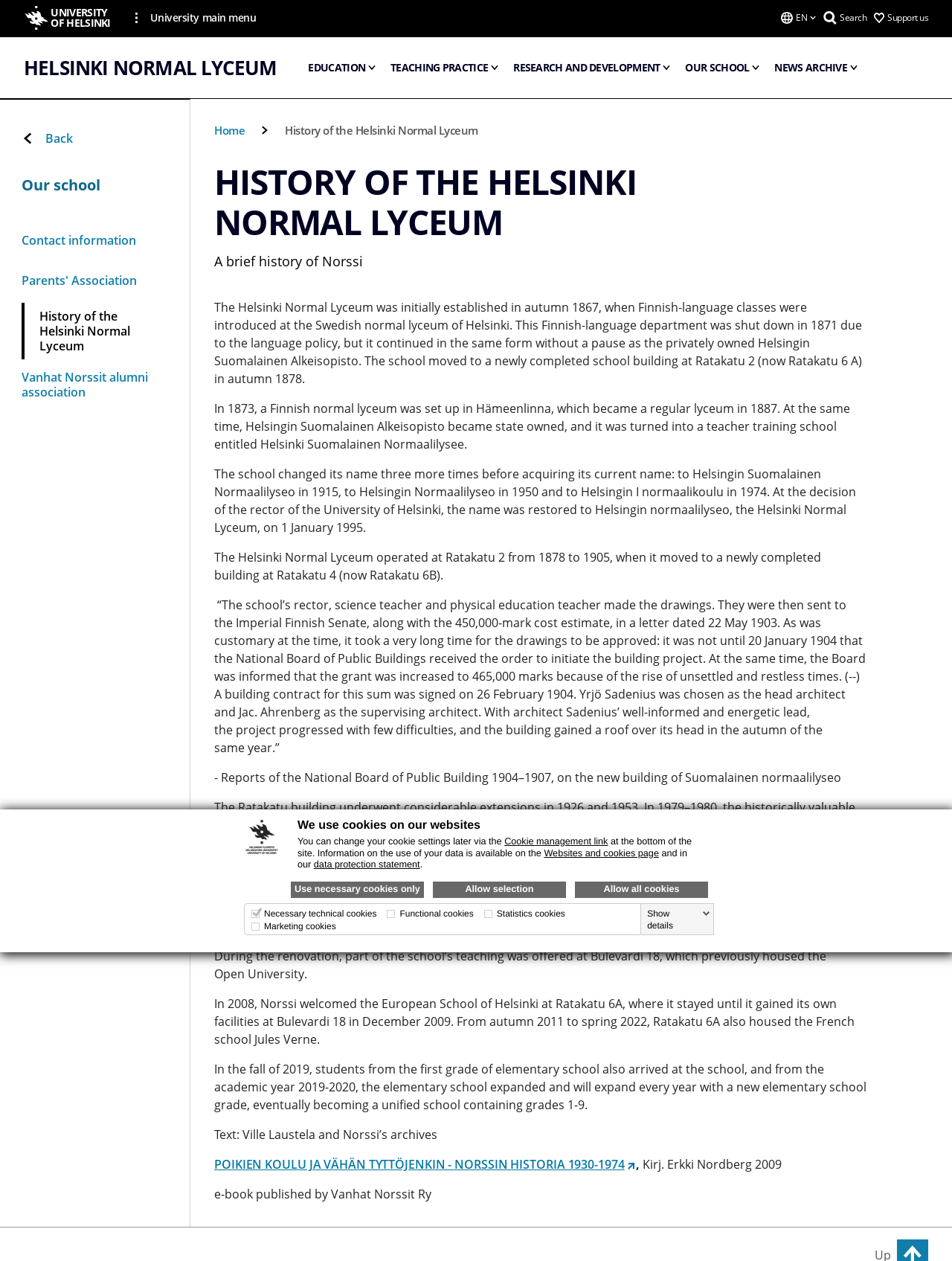Can you give a detailed response to the following question using the information from the image? In what year was the Finnish normal lyceum set up in Hämeenlinna?

I found the answer by reading the second paragraph of the main content, which states that 'In 1873, a Finnish normal lyceum was set up in Hämeenlinna, which became a regular lyceum in 1887.'.